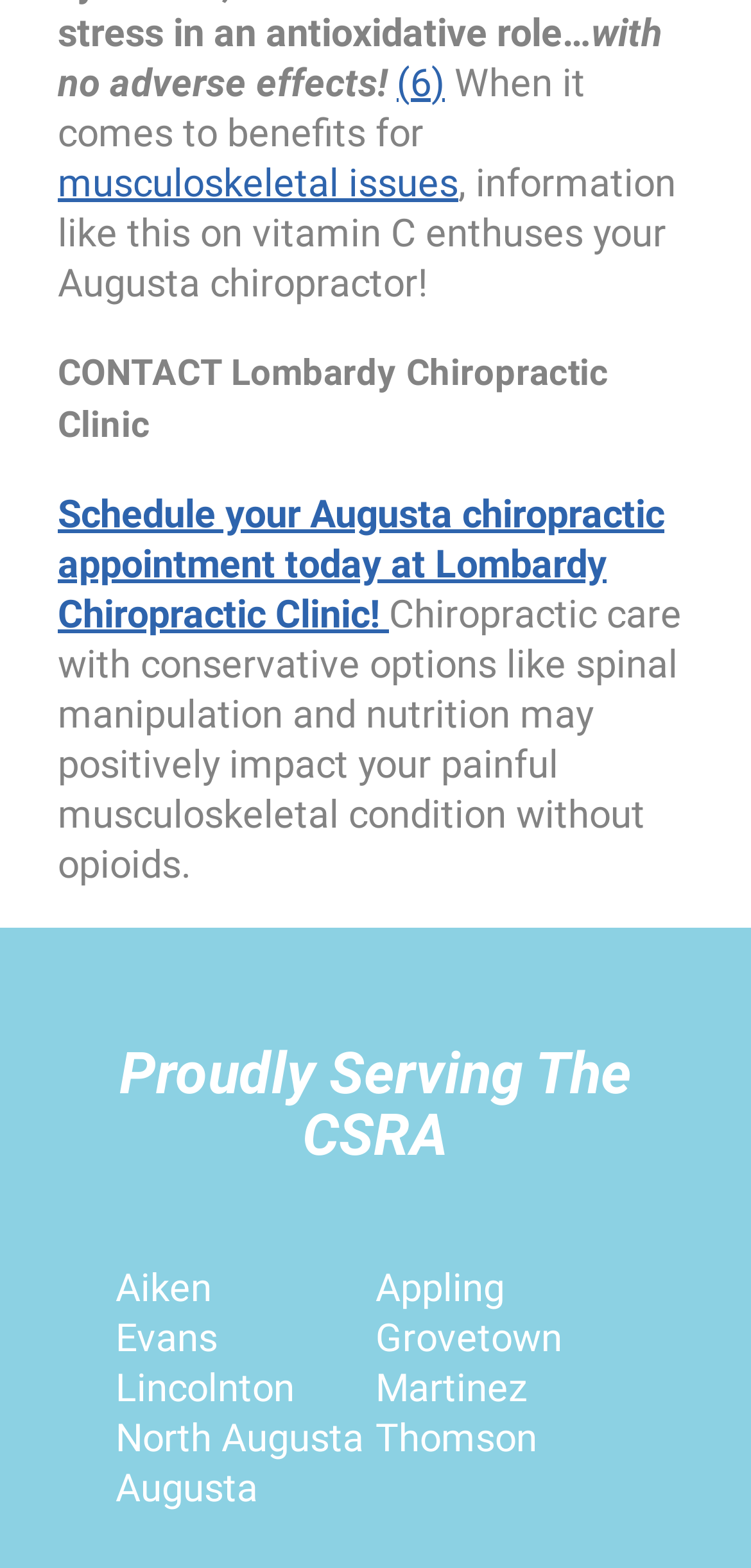Using the provided element description: "North Augusta", identify the bounding box coordinates. The coordinates should be four floats between 0 and 1 in the order [left, top, right, bottom].

[0.154, 0.902, 0.485, 0.931]